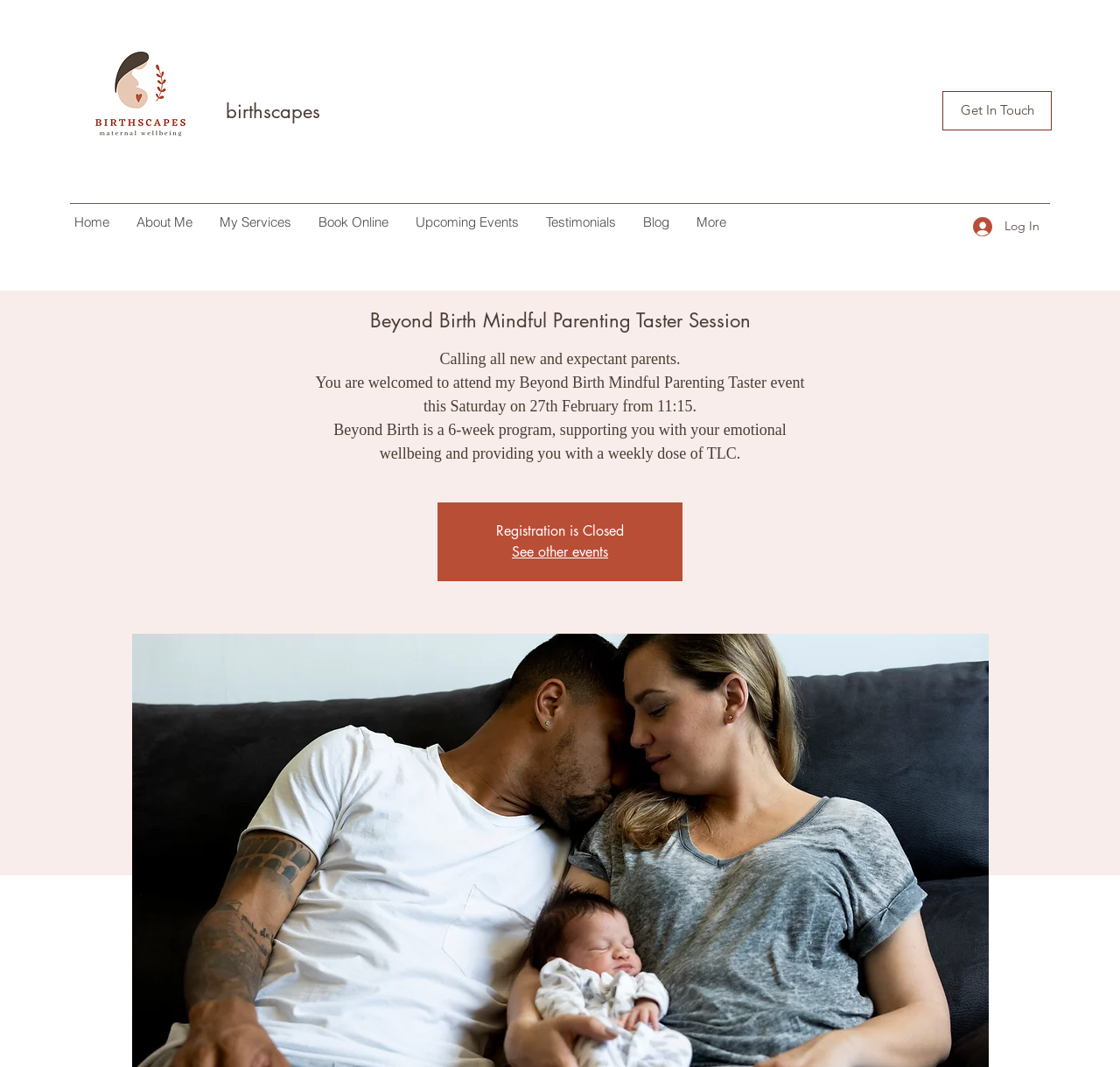Find the headline of the webpage and generate its text content.

Beyond Birth Mindful Parenting Taster Session